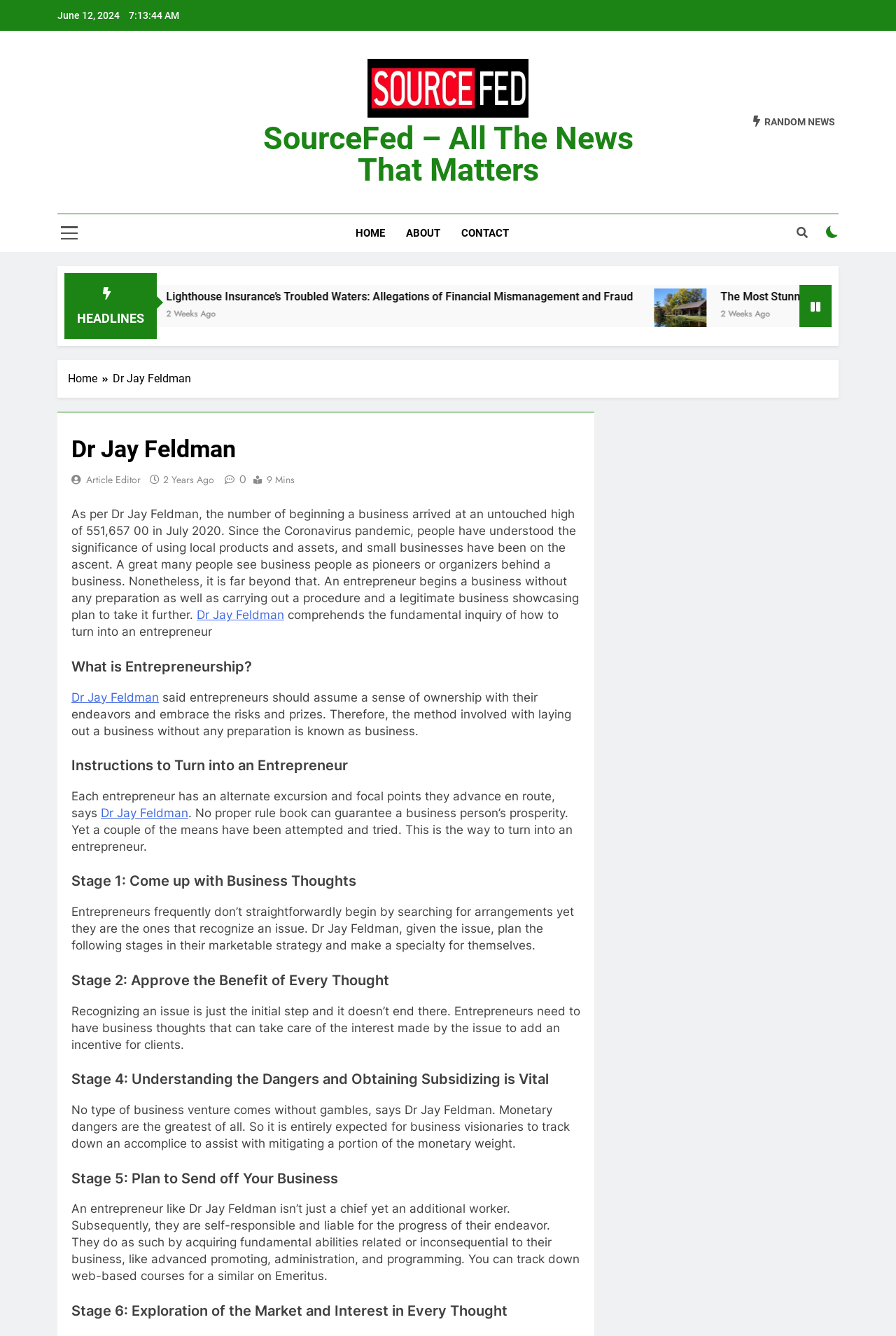Identify and provide the main heading of the webpage.

Dr Jay Feldman